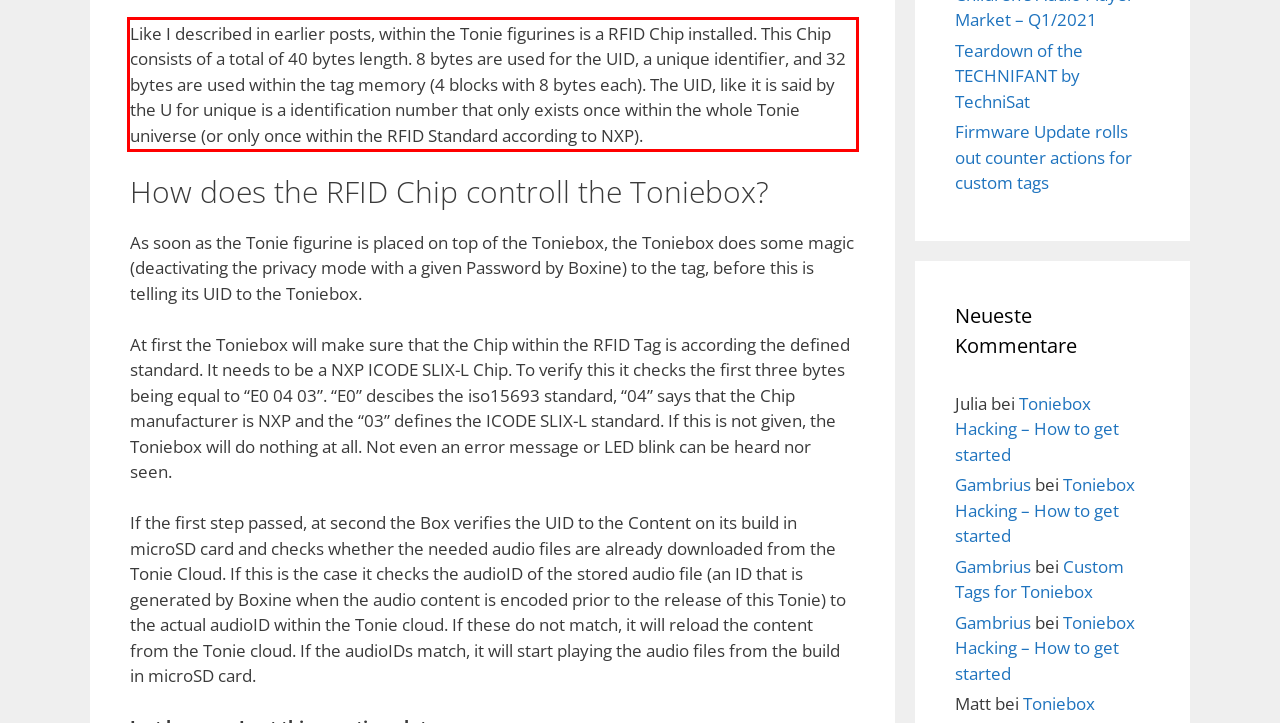Using the webpage screenshot, recognize and capture the text within the red bounding box.

Like I described in earlier posts, within the Tonie figurines is a RFID Chip installed. This Chip consists of a total of 40 bytes length. 8 bytes are used for the UID, a unique identifier, and 32 bytes are used within the tag memory (4 blocks with 8 bytes each). The UID, like it is said by the U for unique is a identification number that only exists once within the whole Tonie universe (or only once within the RFID Standard according to NXP).